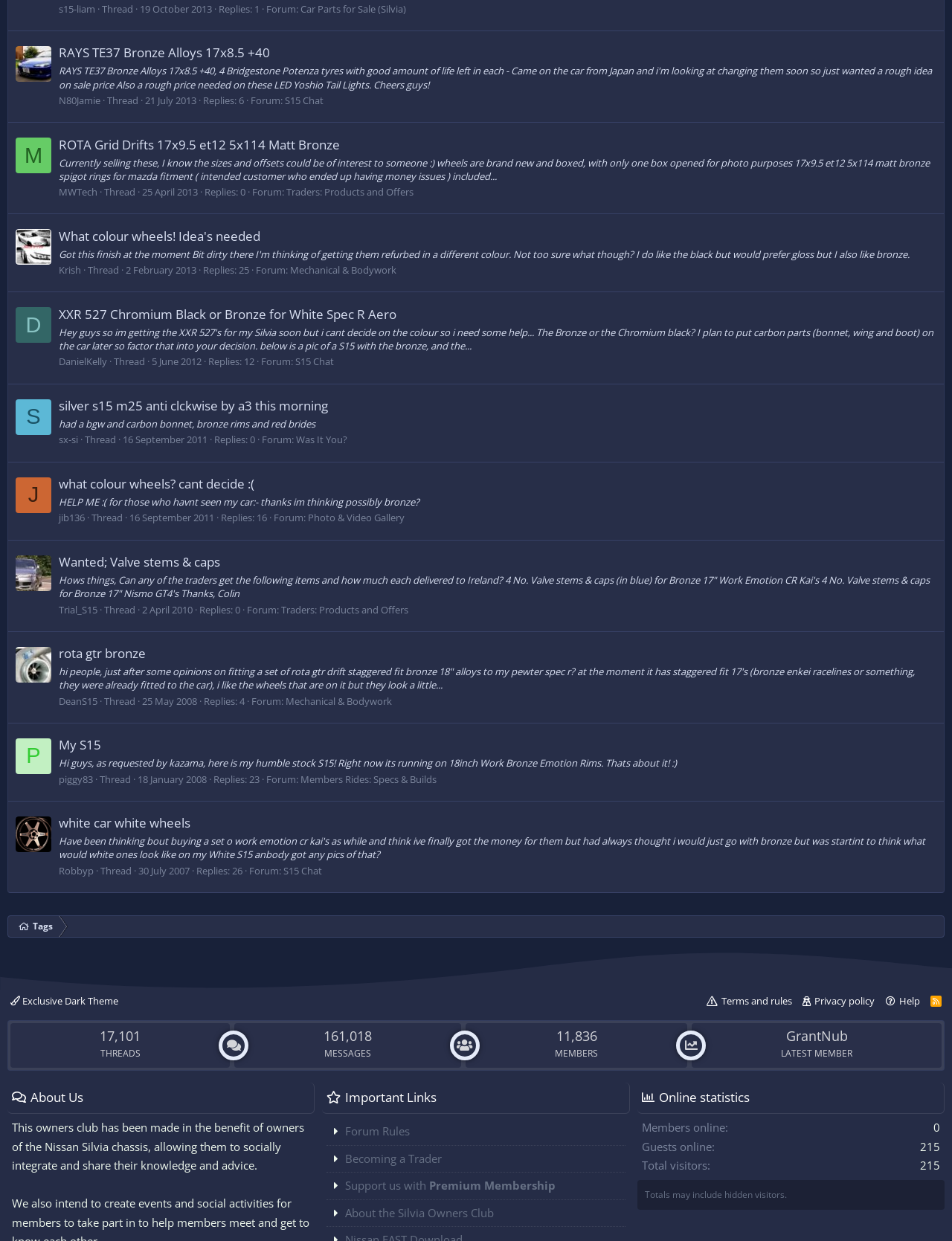Please provide the bounding box coordinate of the region that matches the element description: Pig Farming. Coordinates should be in the format (top-left x, top-left y, bottom-right x, bottom-right y) and all values should be between 0 and 1.

None